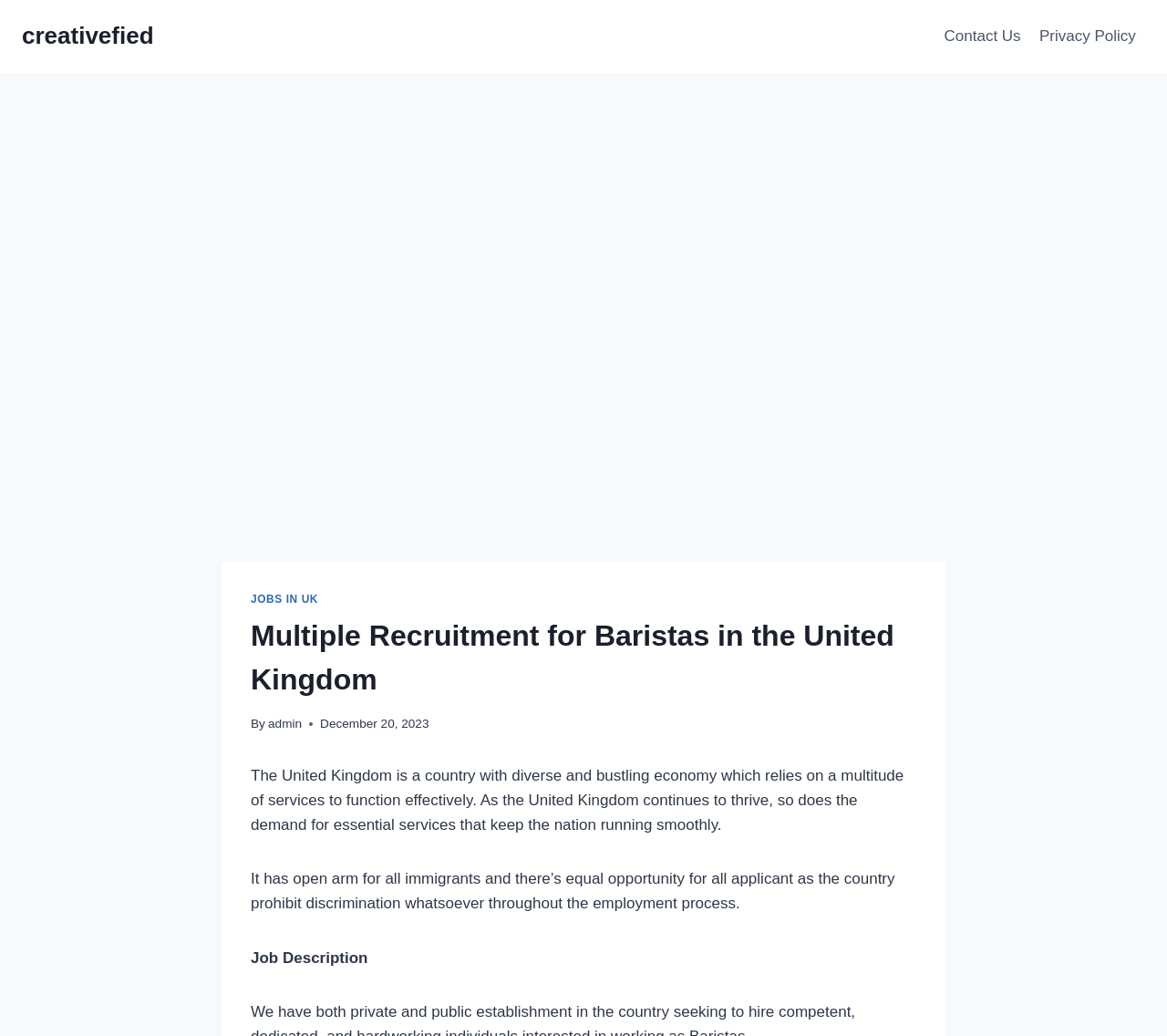Refer to the image and provide an in-depth answer to the question:
What is the country mentioned in the webpage?

The country mentioned in the webpage is the United Kingdom, which is stated in the heading 'Multiple Recruitment for Baristas in the United Kingdom' and also mentioned in the paragraph 'The United Kingdom is a country with diverse and bustling economy...'.